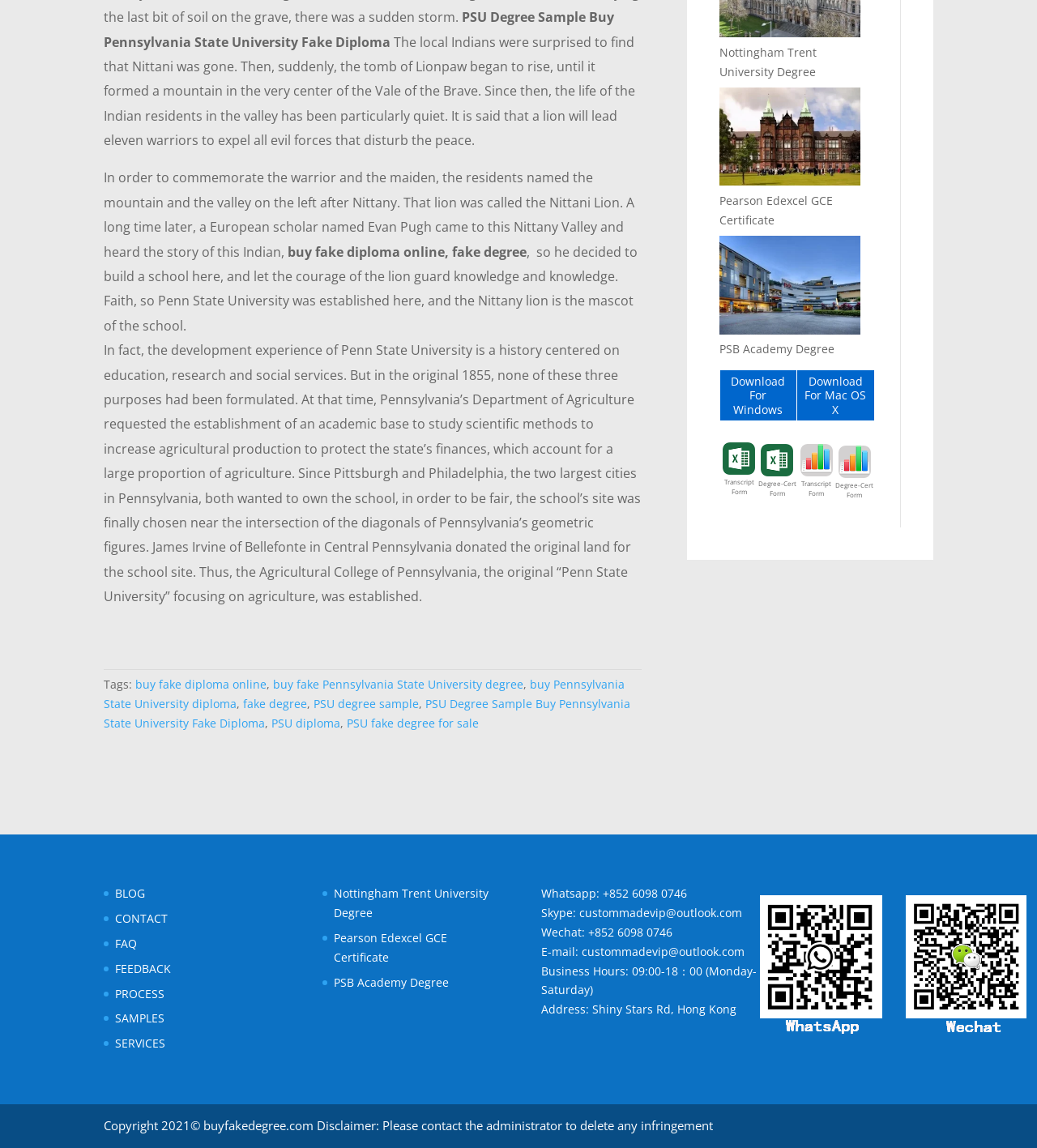Identify the bounding box coordinates of the area you need to click to perform the following instruction: "Click on 'PSU degree sample'".

[0.302, 0.606, 0.404, 0.62]